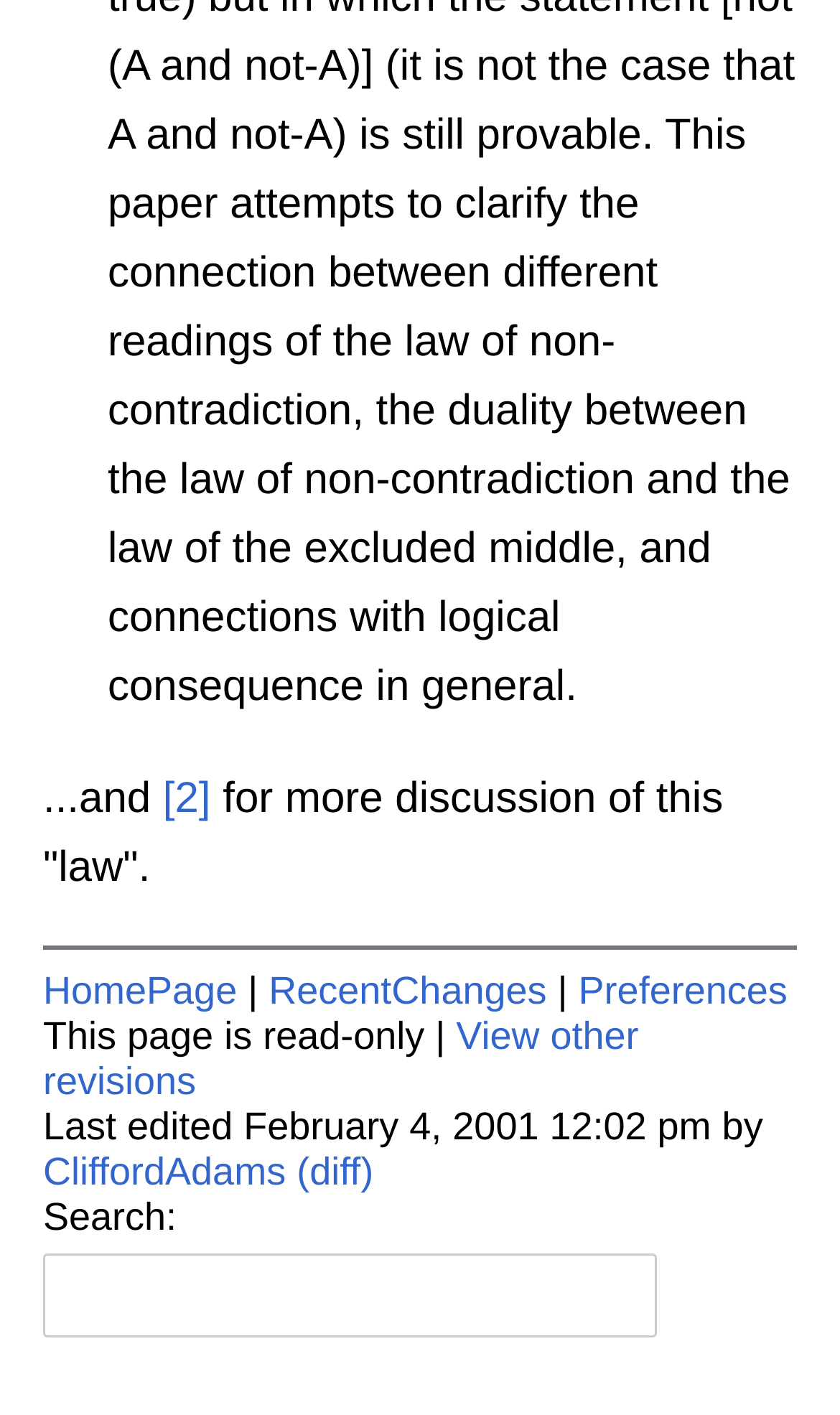Pinpoint the bounding box coordinates of the element you need to click to execute the following instruction: "view recent changes". The bounding box should be represented by four float numbers between 0 and 1, in the format [left, top, right, bottom].

[0.32, 0.684, 0.651, 0.715]